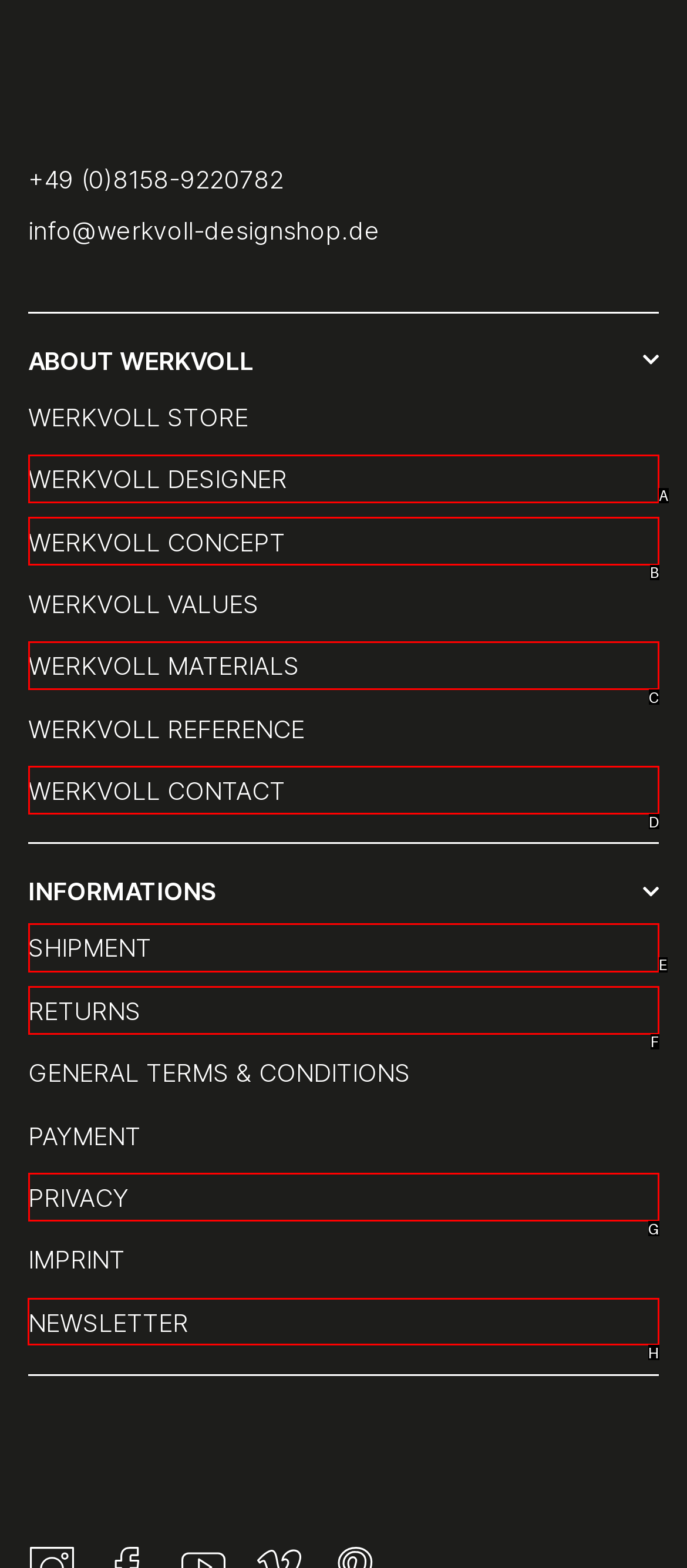Please indicate which option's letter corresponds to the task: Check the NEWSLETTER link by examining the highlighted elements in the screenshot.

H